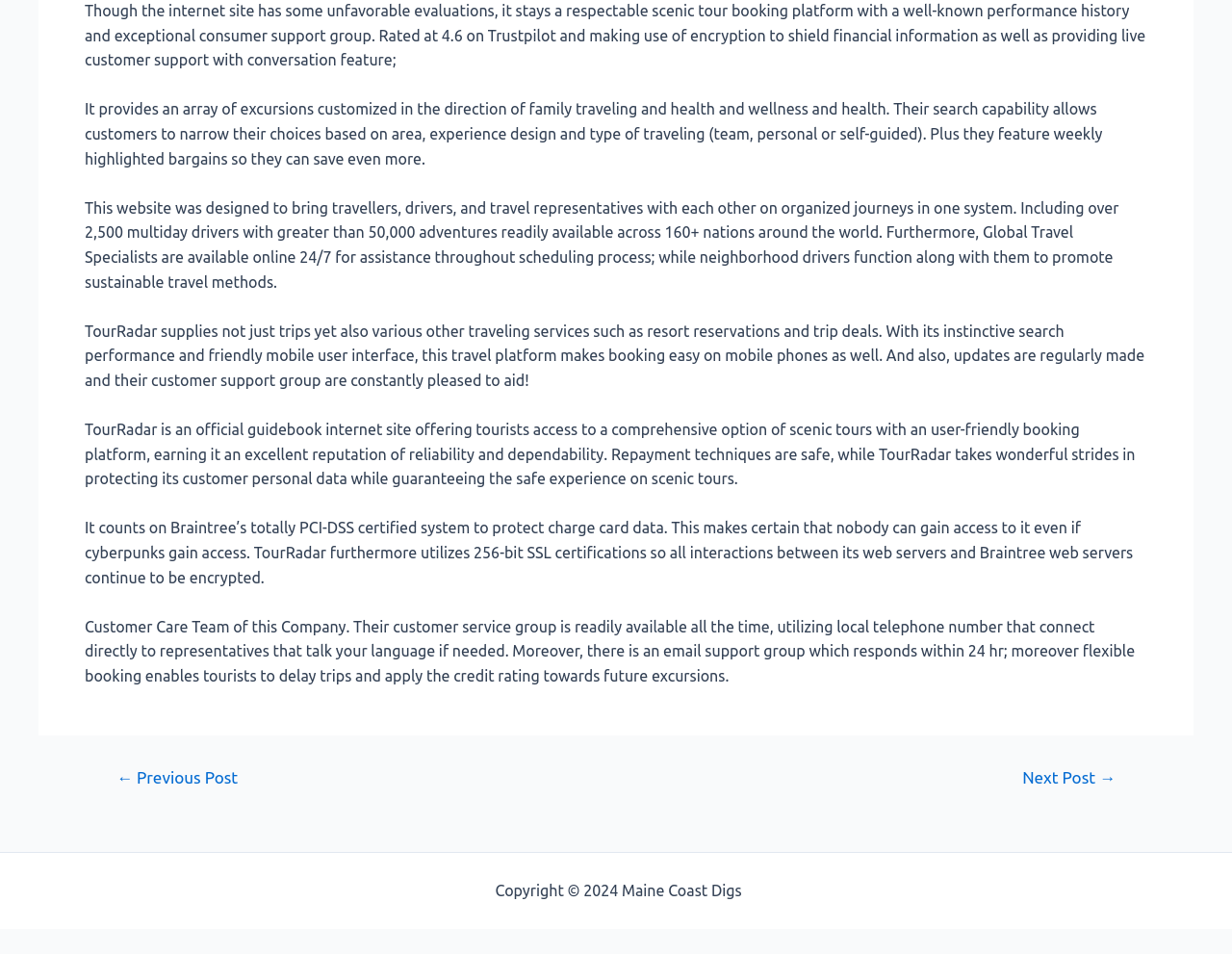What type of encryption does TourRadar use? Analyze the screenshot and reply with just one word or a short phrase.

256-bit SSL